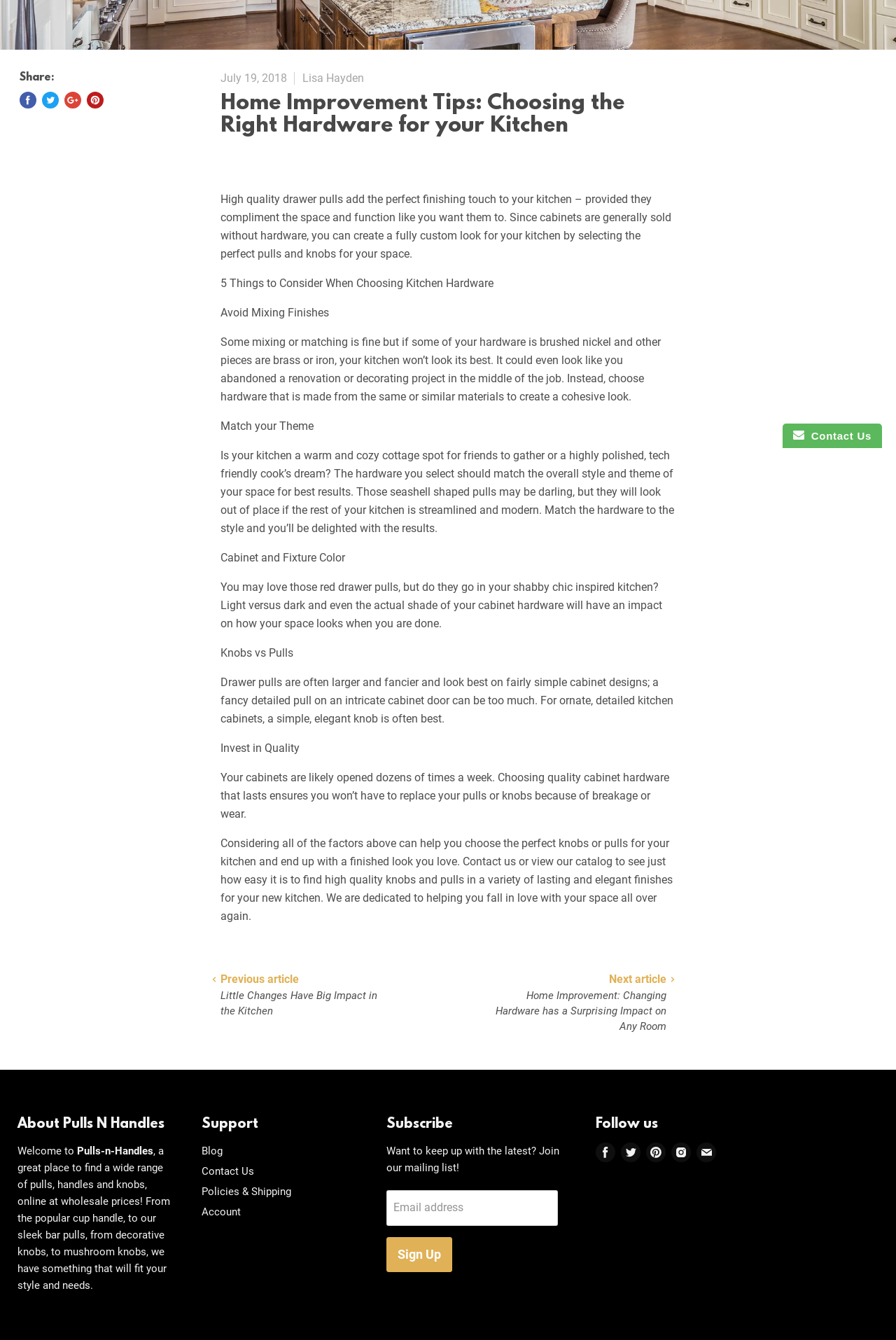Using the element description: "#youth participation", determine the bounding box coordinates. The coordinates should be in the format [left, top, right, bottom], with values between 0 and 1.

None